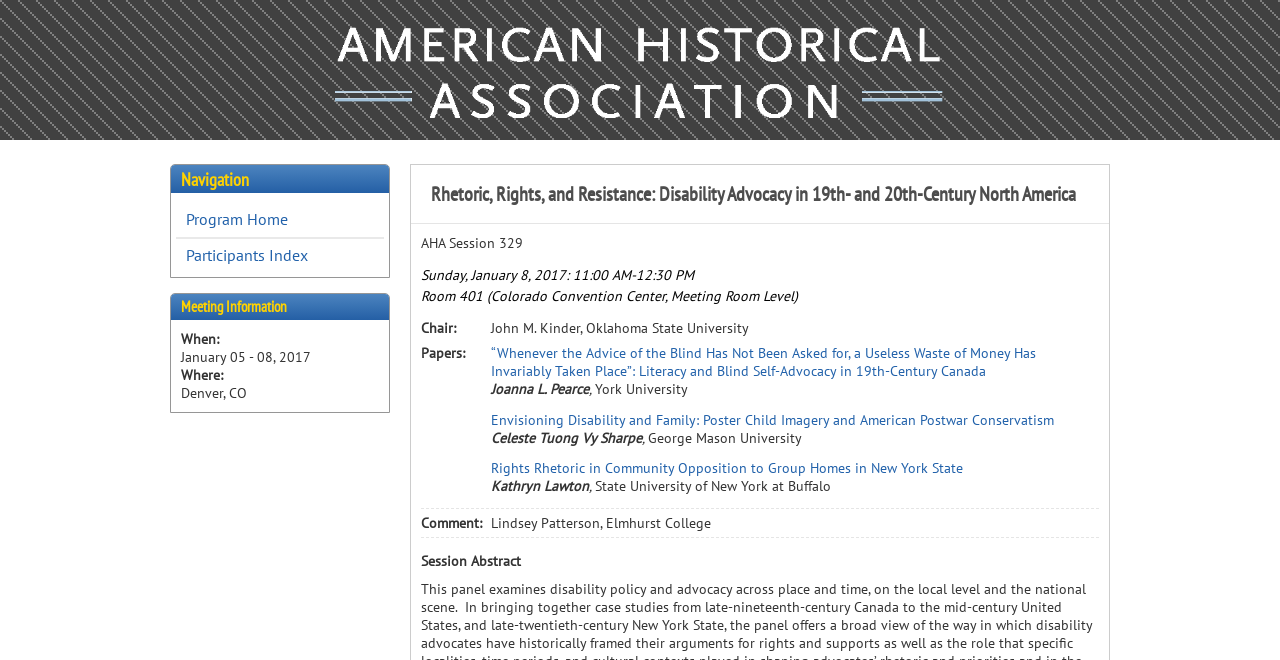Answer the question in a single word or phrase:
What is the date of the 131st Annual Meeting?

January 5-8, 2017